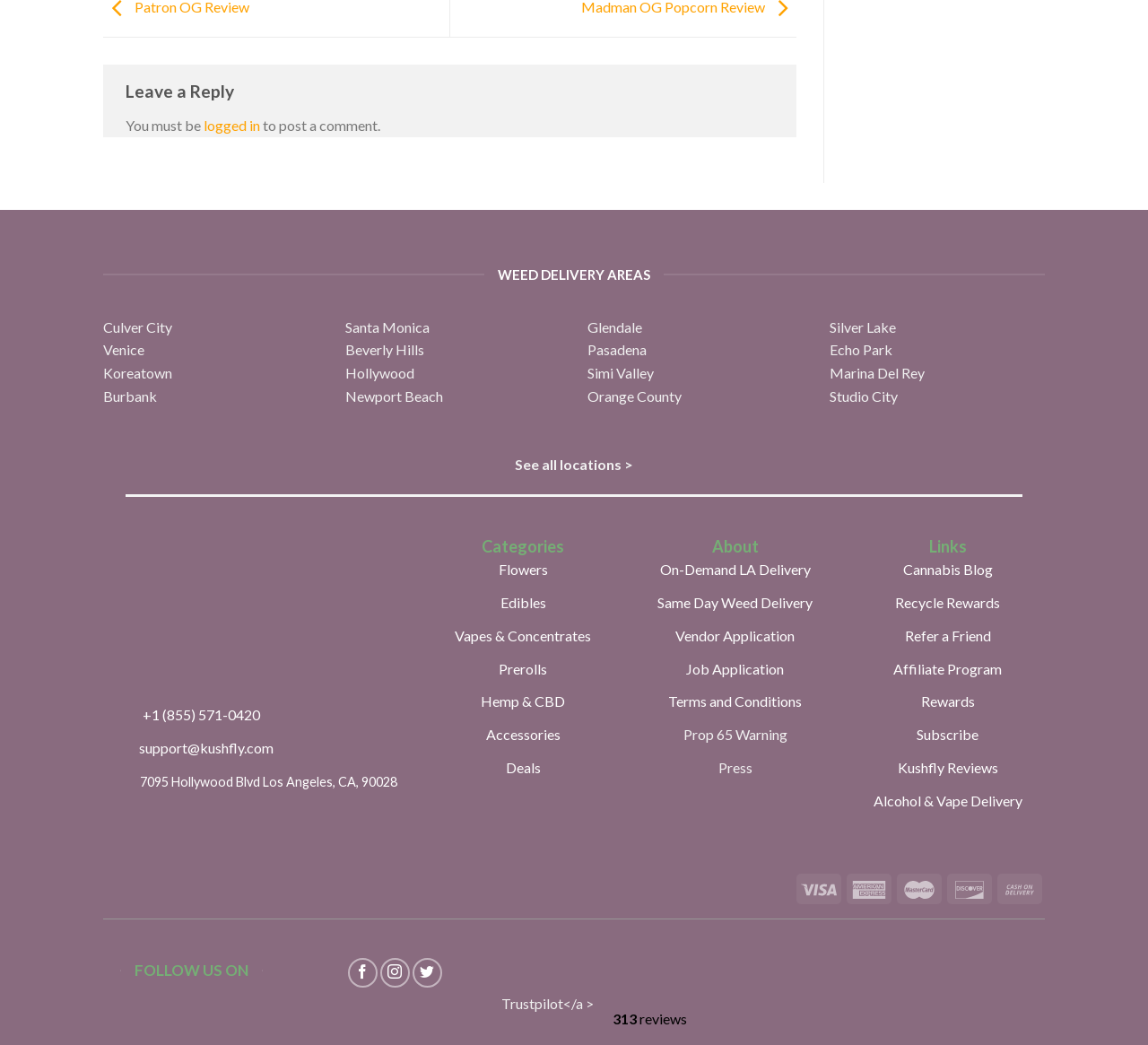Predict the bounding box coordinates of the area that should be clicked to accomplish the following instruction: "Click on the 'See all locations >' link". The bounding box coordinates should consist of four float numbers between 0 and 1, i.e., [left, top, right, bottom].

[0.448, 0.436, 0.552, 0.452]